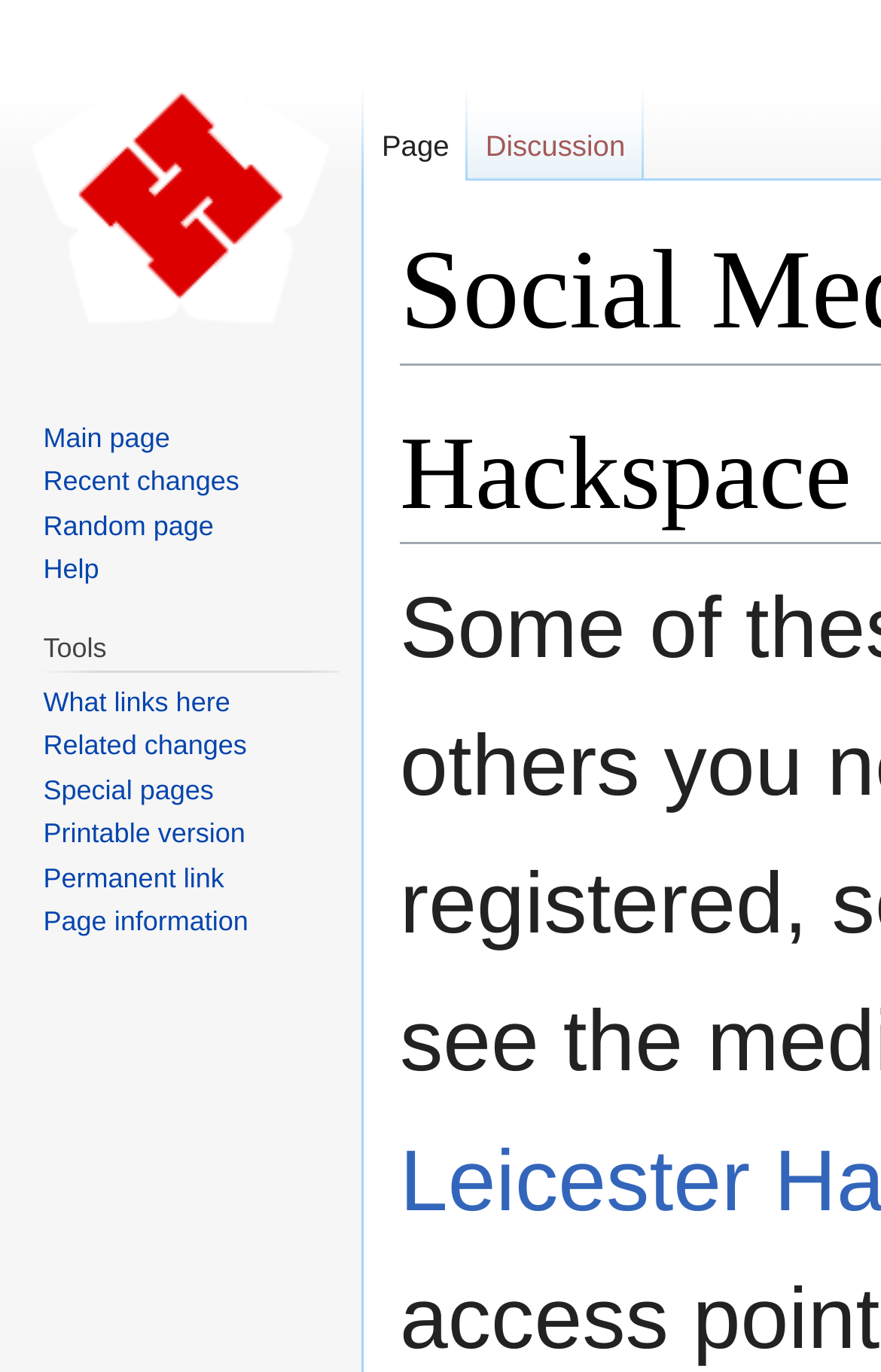Specify the bounding box coordinates of the area that needs to be clicked to achieve the following instruction: "Jump to navigation".

[0.602, 0.267, 0.765, 0.293]